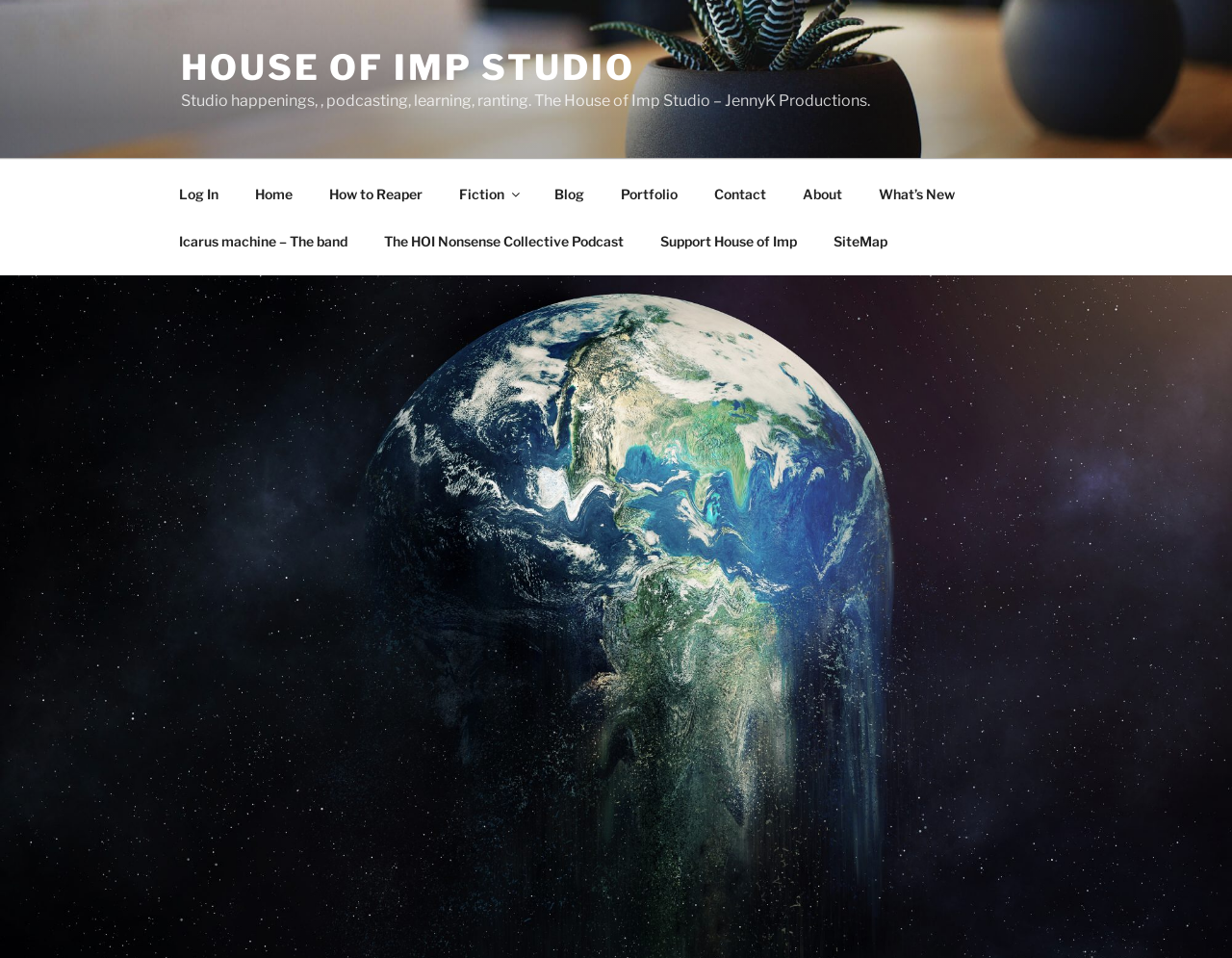Identify the bounding box coordinates of the region I need to click to complete this instruction: "go to home page".

[0.193, 0.177, 0.251, 0.227]